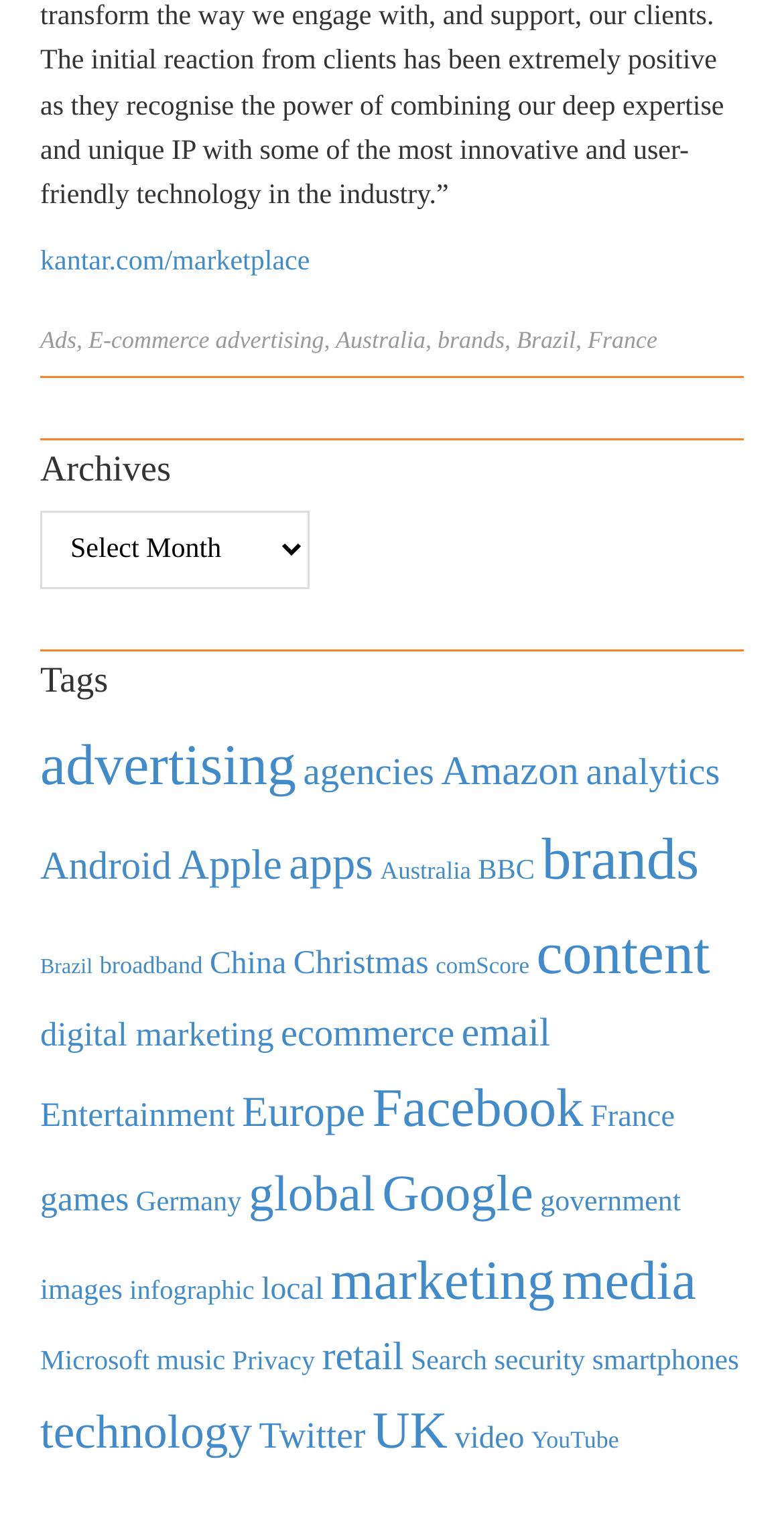Please specify the bounding box coordinates of the element that should be clicked to execute the given instruction: 'Explore brands'. Ensure the coordinates are four float numbers between 0 and 1, expressed as [left, top, right, bottom].

[0.558, 0.215, 0.644, 0.233]